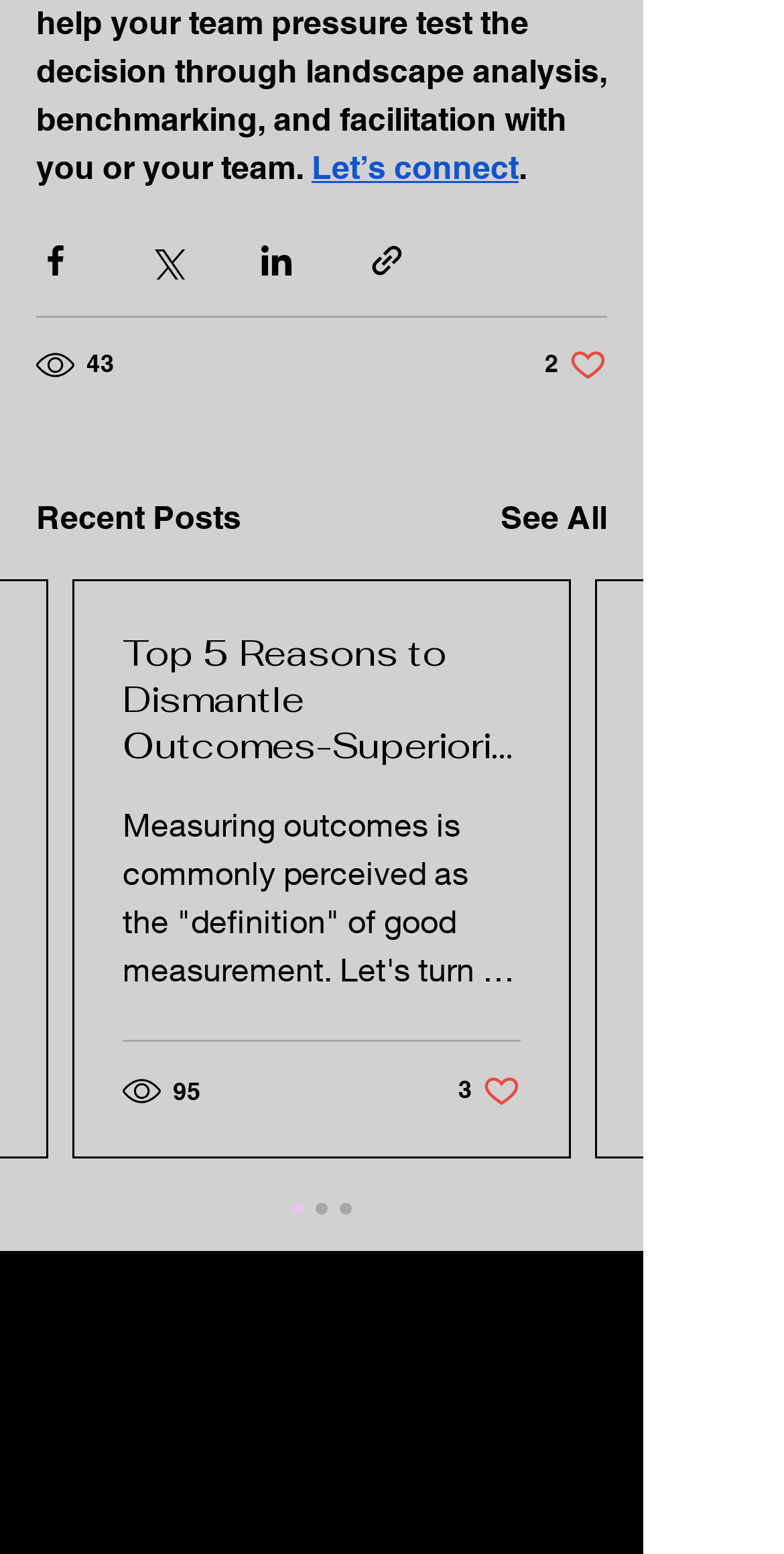Please determine the bounding box coordinates for the element with the description: "Twitter".

None